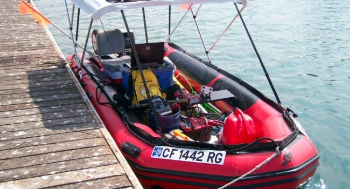Look at the image and give a detailed response to the following question: What is the purpose of the boat?

The caption suggests that the boat may be used for 'scientific or exploration purposes' due to the presence of various tools and equipment, such as instruments and fuel containers, which are typically used in research or exploration activities.